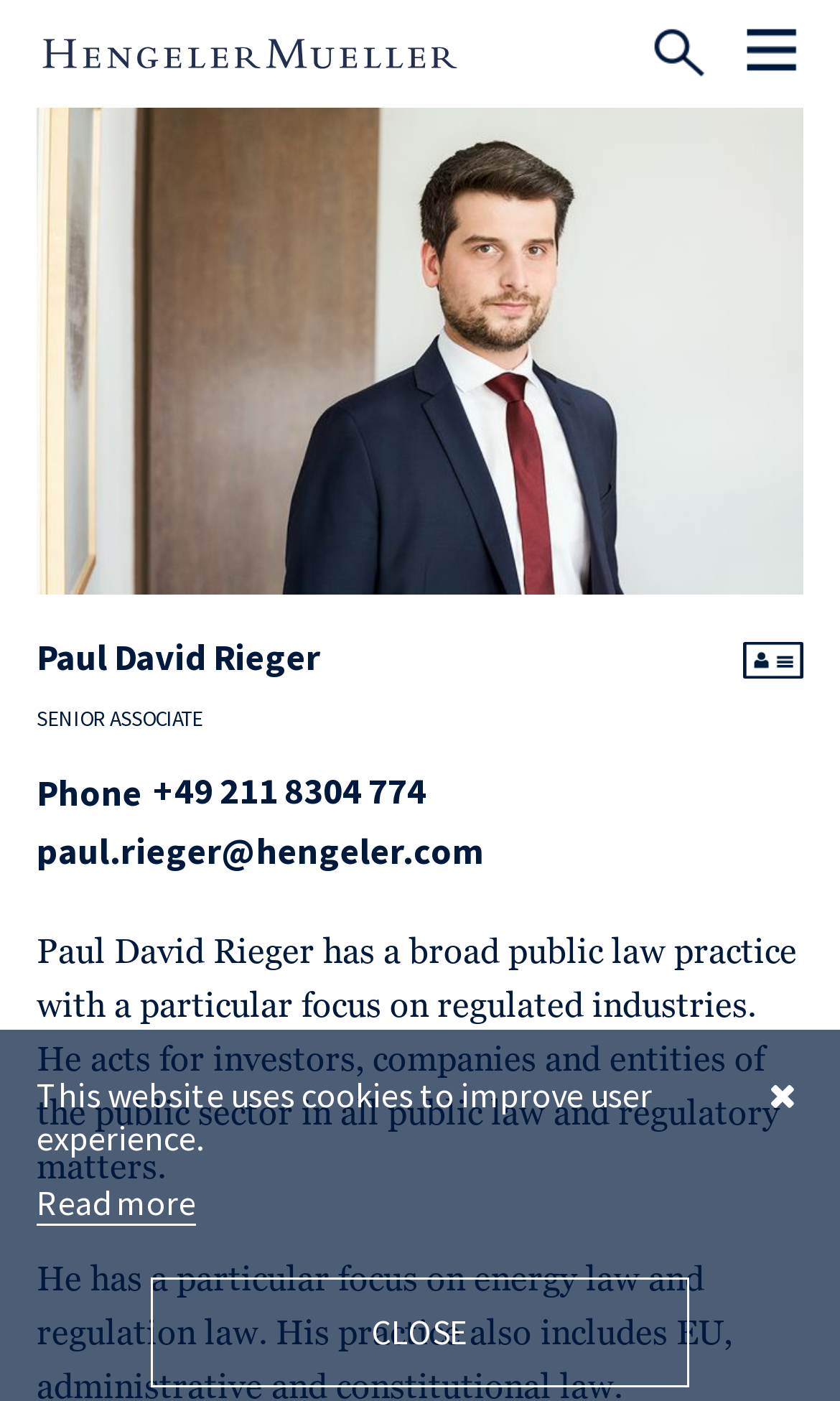Please provide a one-word or phrase answer to the question: 
What is Paul David Rieger's profession?

Senior Associate